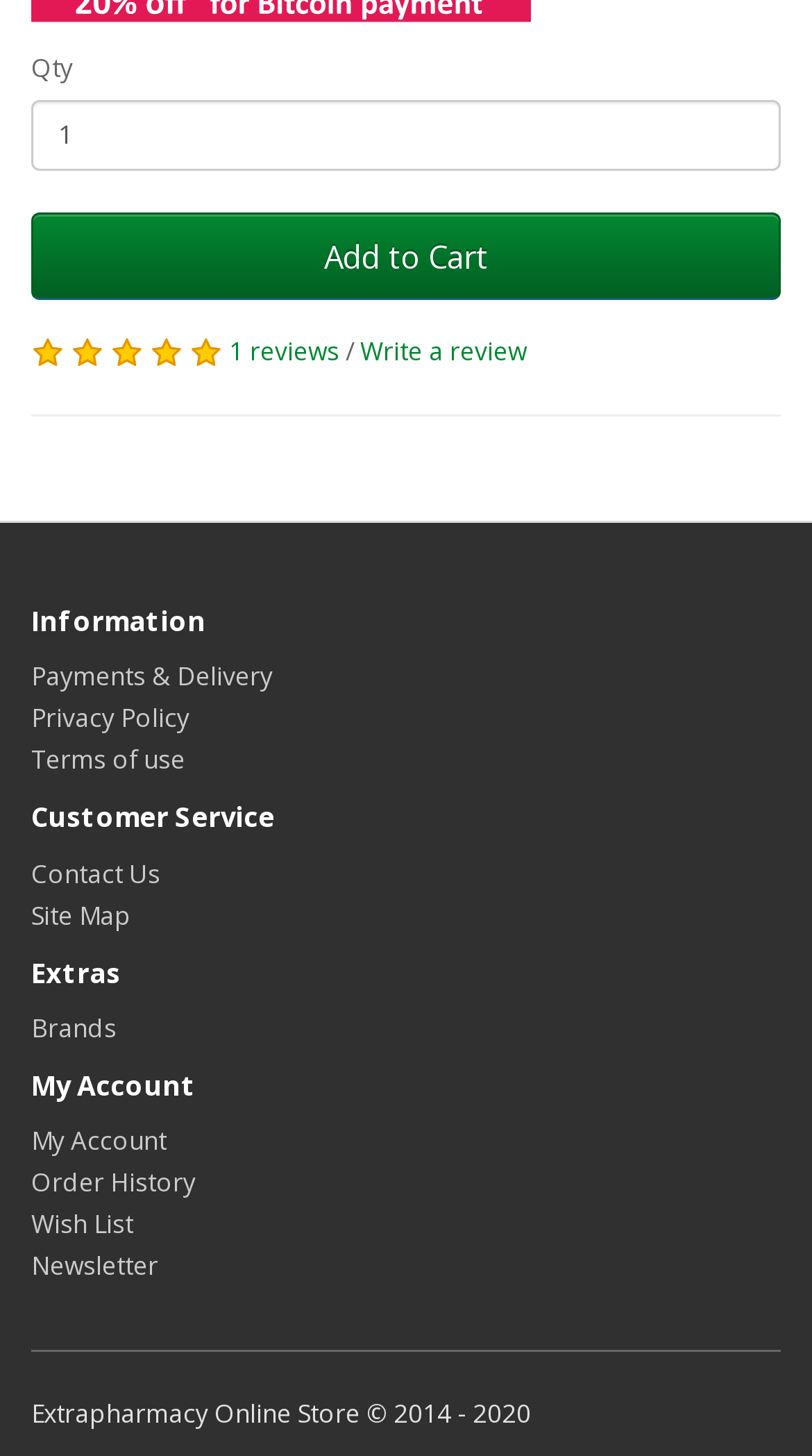Please mark the clickable region by giving the bounding box coordinates needed to complete this instruction: "Contact us".

[0.038, 0.587, 0.197, 0.612]